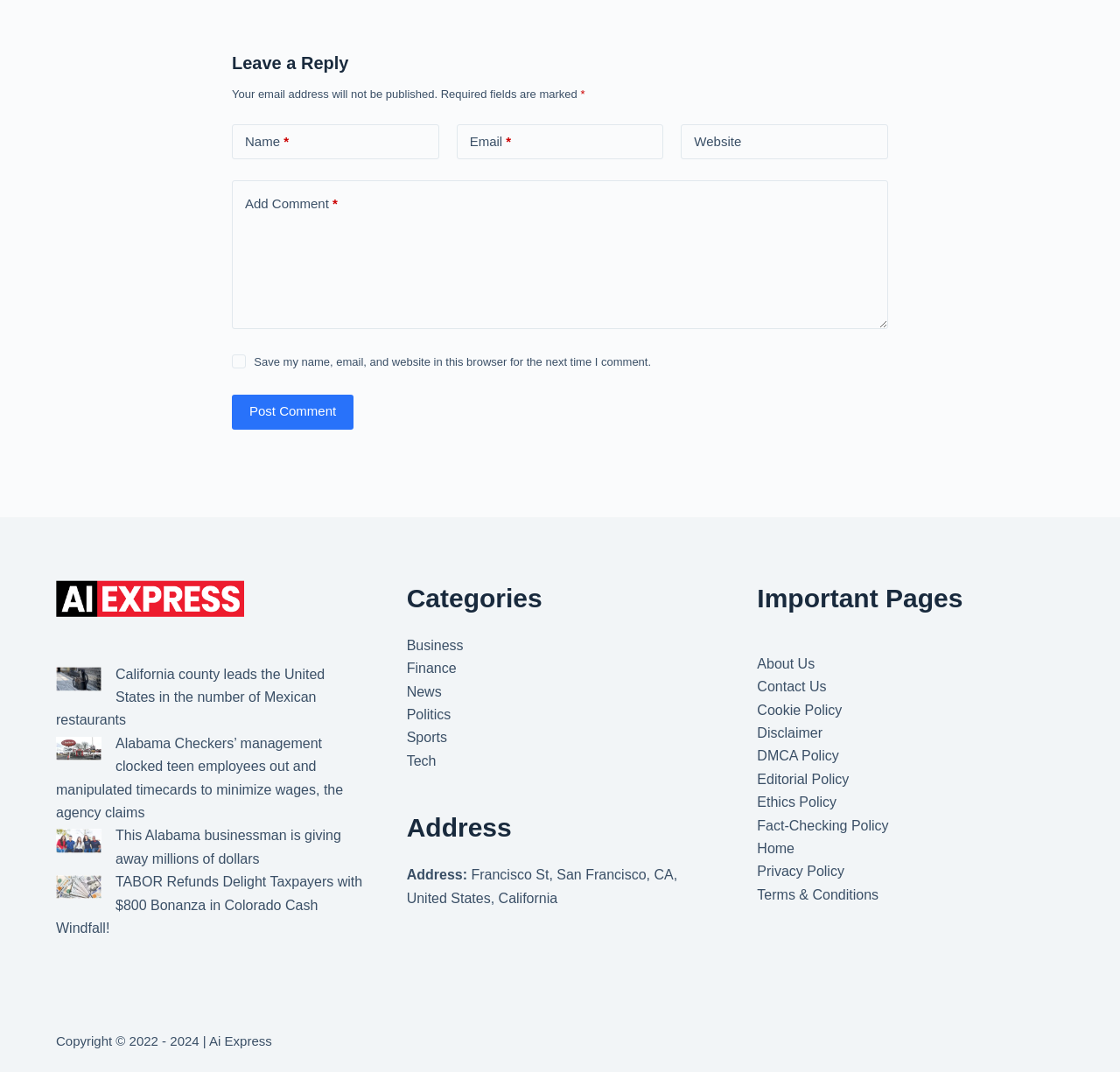Specify the bounding box coordinates for the region that must be clicked to perform the given instruction: "Enter your name".

[0.207, 0.116, 0.392, 0.149]